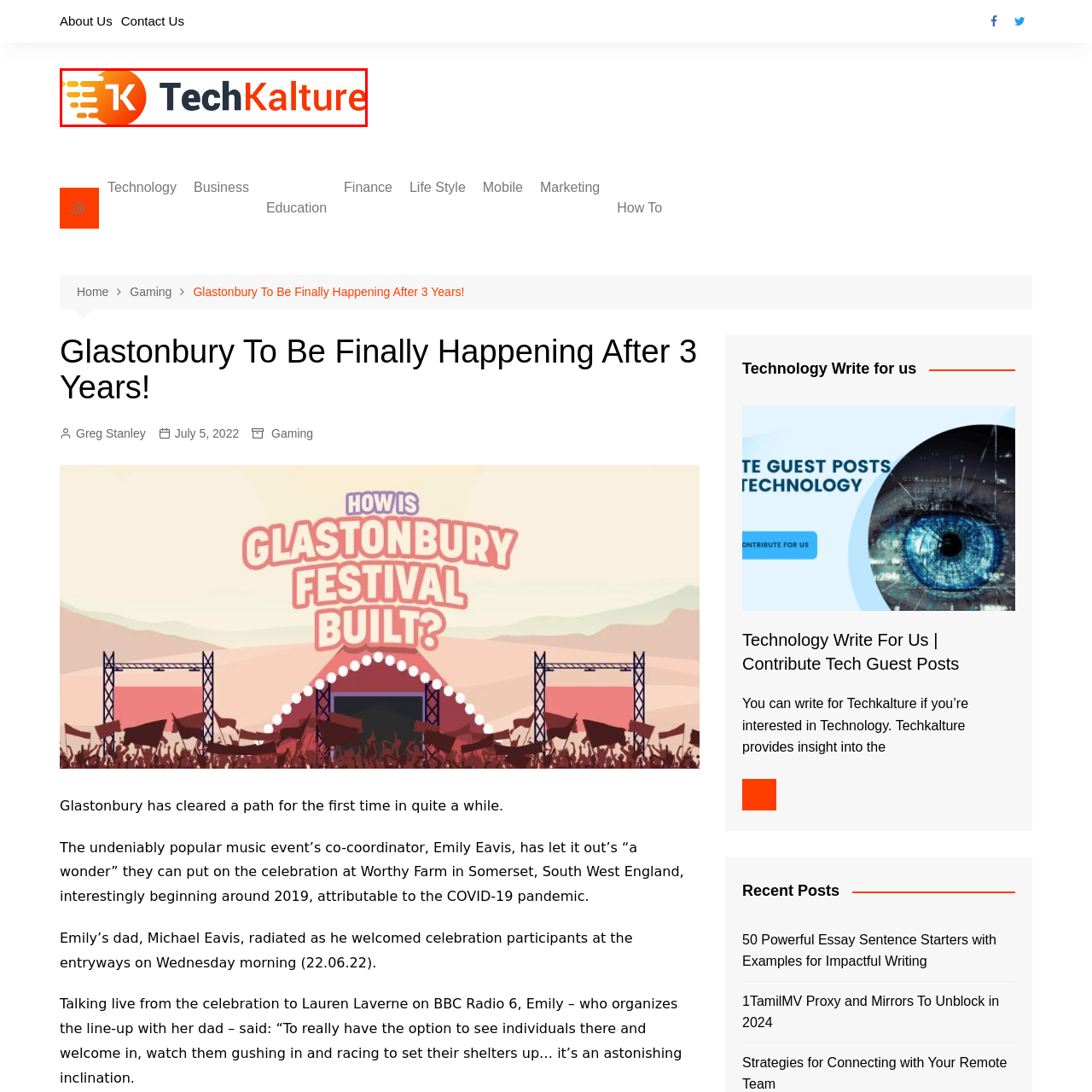What does the logo reflect?
Study the image within the red bounding box and deliver a detailed answer.

The caption explains that the contrasting dark and bright elements in the logo reflect the brand's commitment to staying at the forefront of technology and culture, which provides the answer to this question.